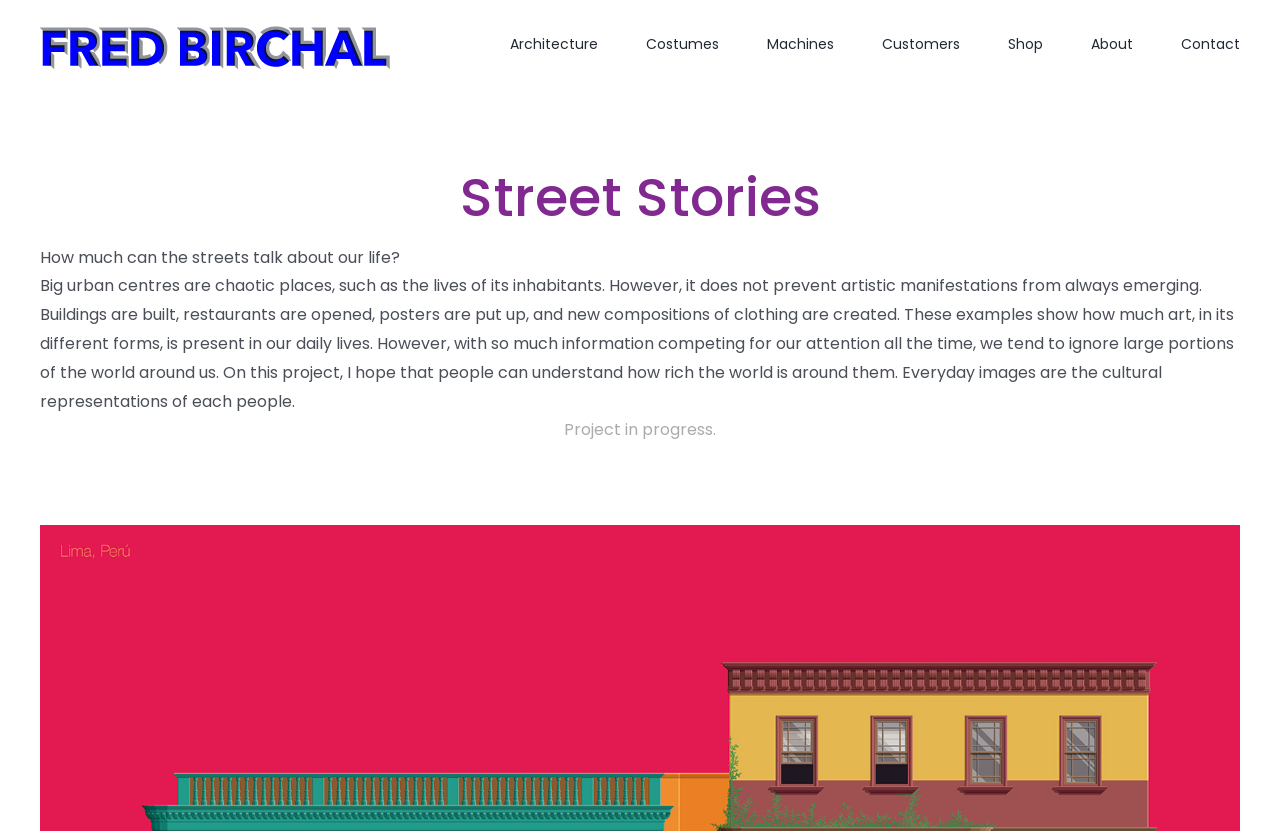What is the theme of the project described on this webpage?
Answer the question with a detailed and thorough explanation.

By reading the StaticText elements, I understood that the project is about the artistic manifestations present in our daily lives, specifically in big urban centers, and how we tend to ignore them. This suggests that the theme of the project is urban art.